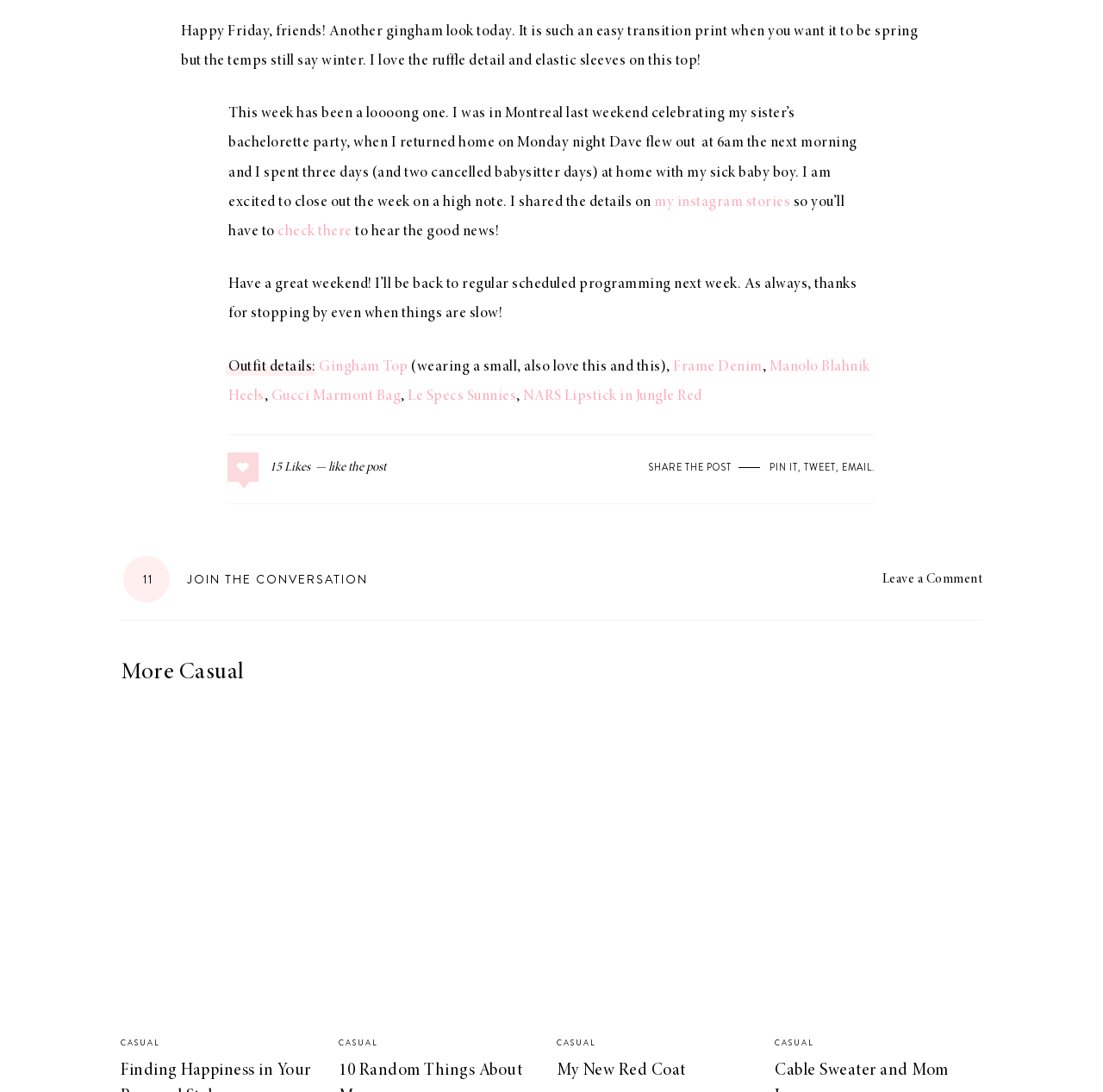What is the author wearing?
Using the image as a reference, answer with just one word or a short phrase.

Gingham top